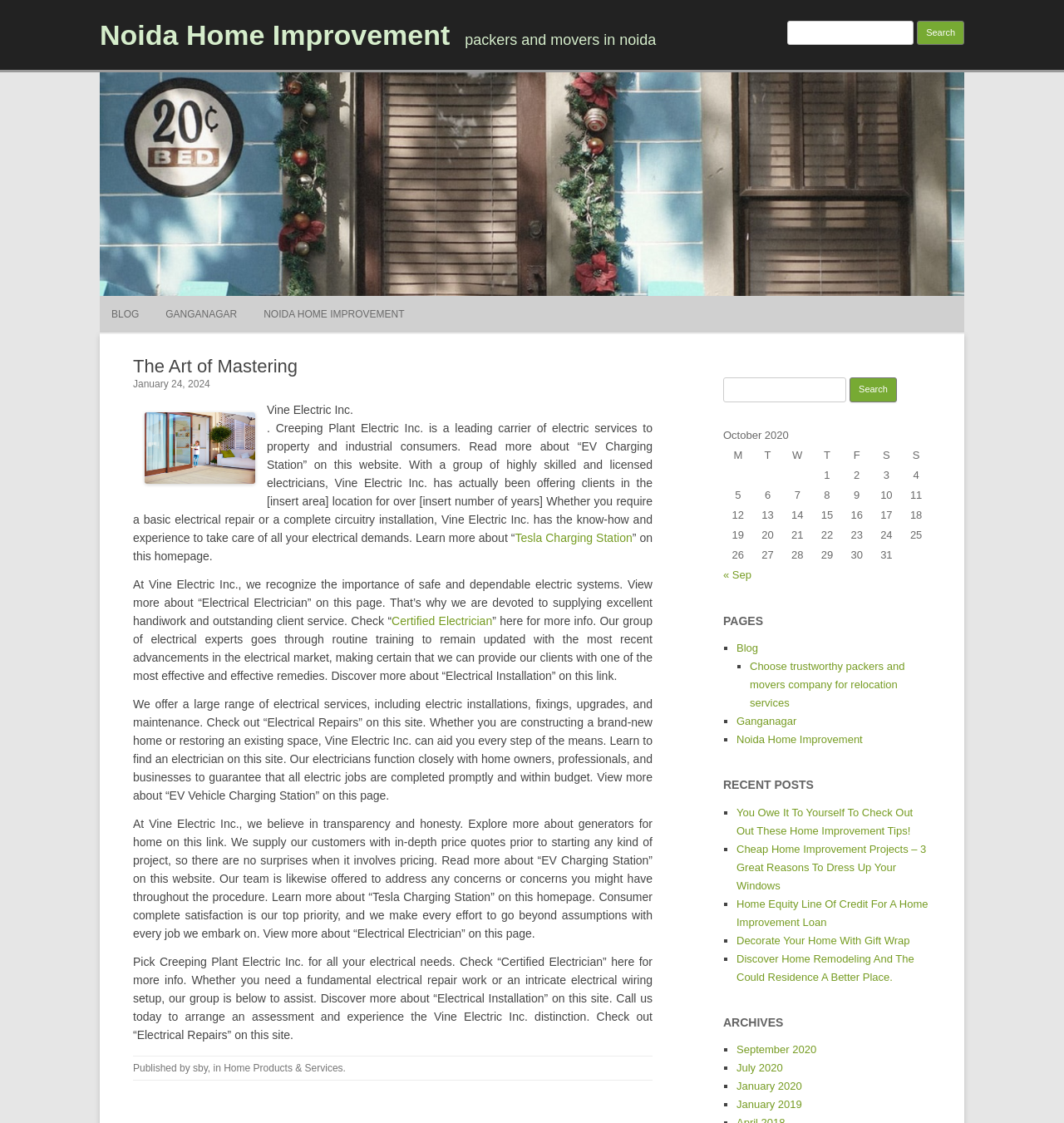What is the purpose of Vine Electric Inc.?
Answer the question with a thorough and detailed explanation.

The answer can be found in the article section of the webpage, where it is mentioned that 'At Vine Electric Inc., we recognize the importance of safe and dependable electric systems.'